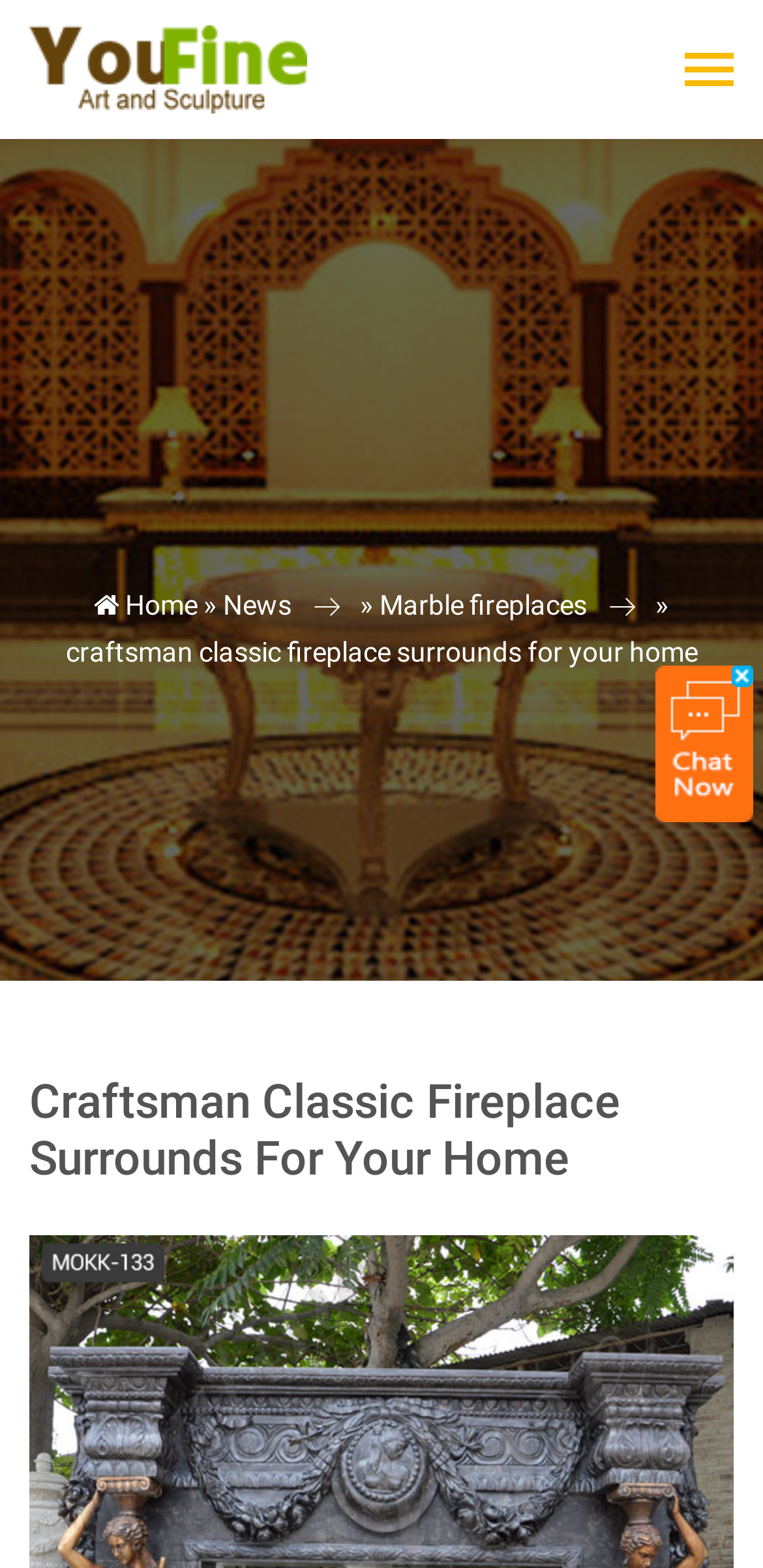Please give a short response to the question using one word or a phrase:
What type of fireplaces are mentioned on this webpage?

Marble fireplaces